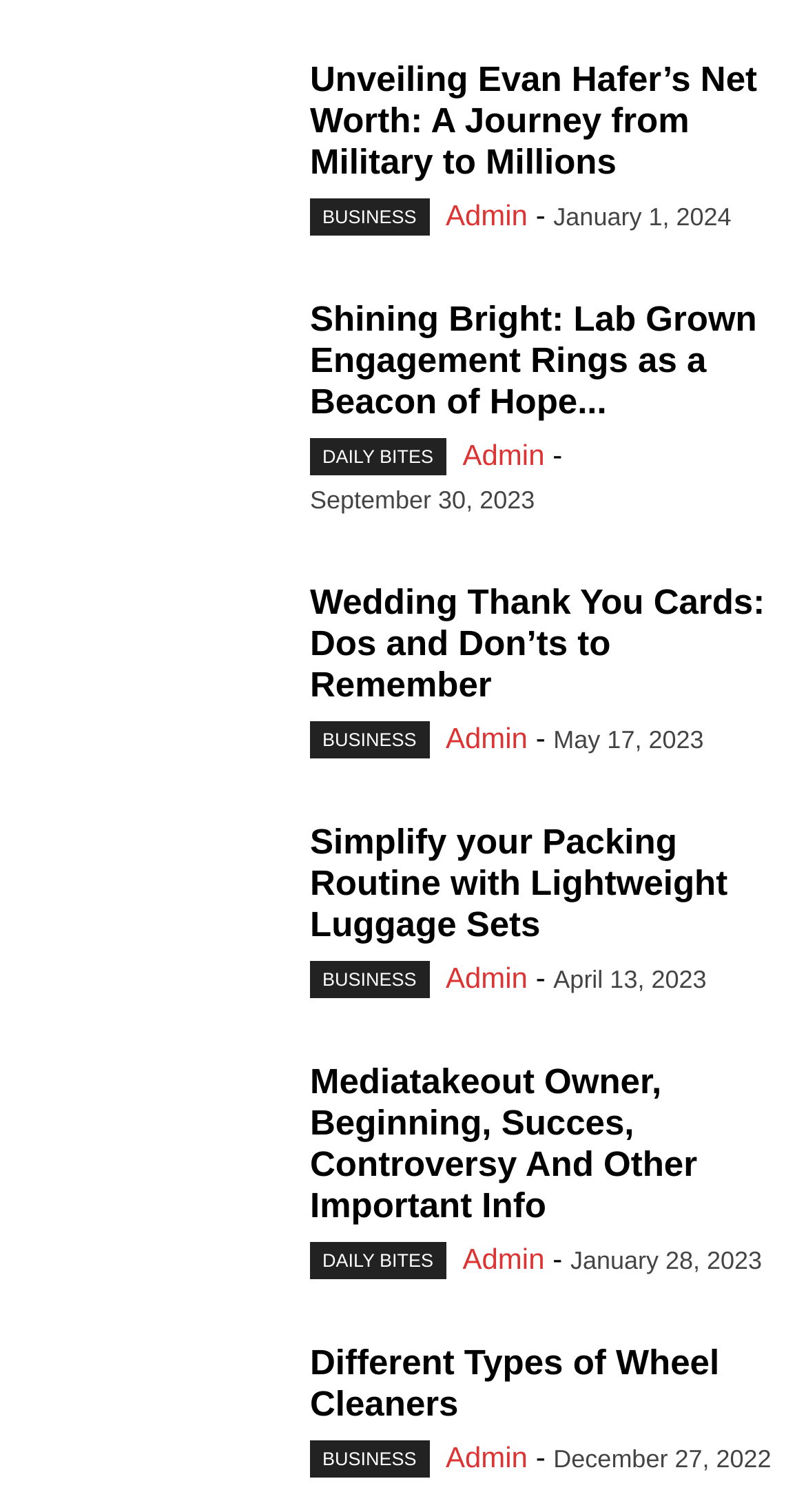Please answer the following query using a single word or phrase: 
How many articles are on this webpage?

7